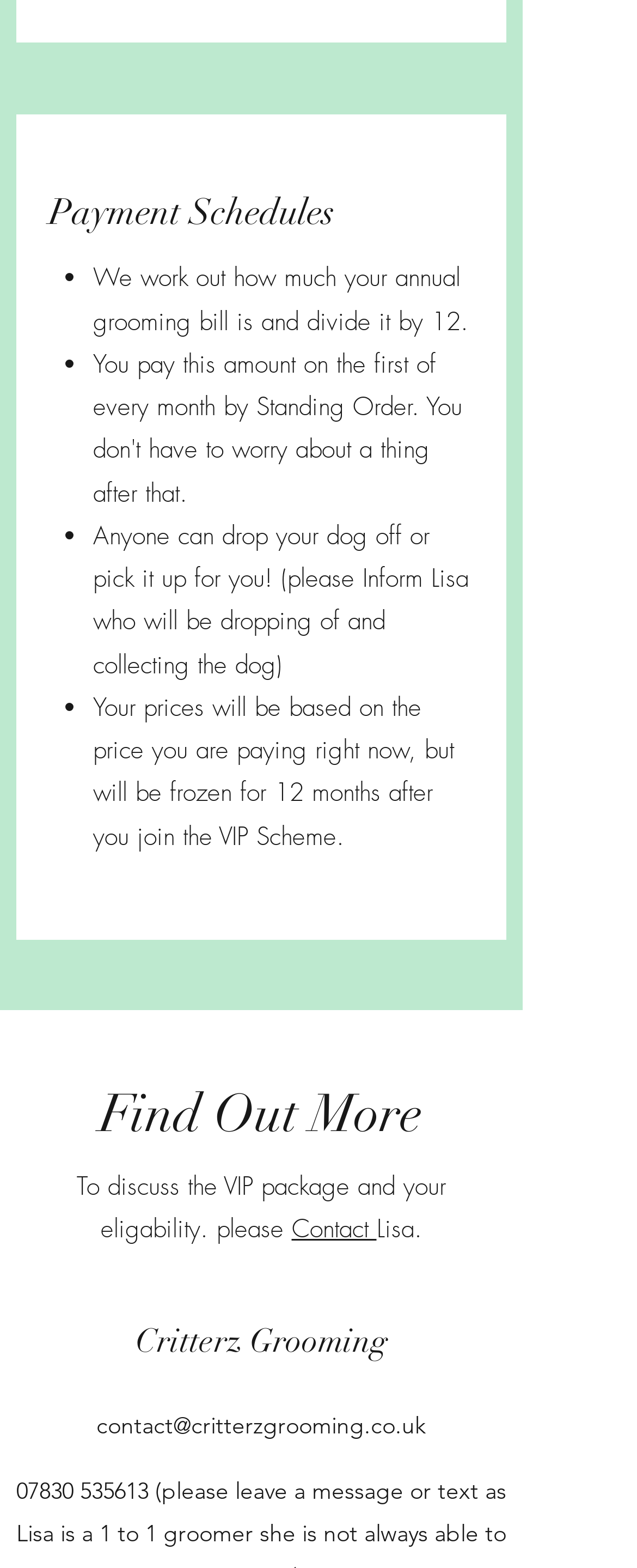Please provide the bounding box coordinate of the region that matches the element description: Contact. Coordinates should be in the format (top-left x, top-left y, bottom-right x, bottom-right y) and all values should be between 0 and 1.

[0.458, 0.773, 0.591, 0.794]